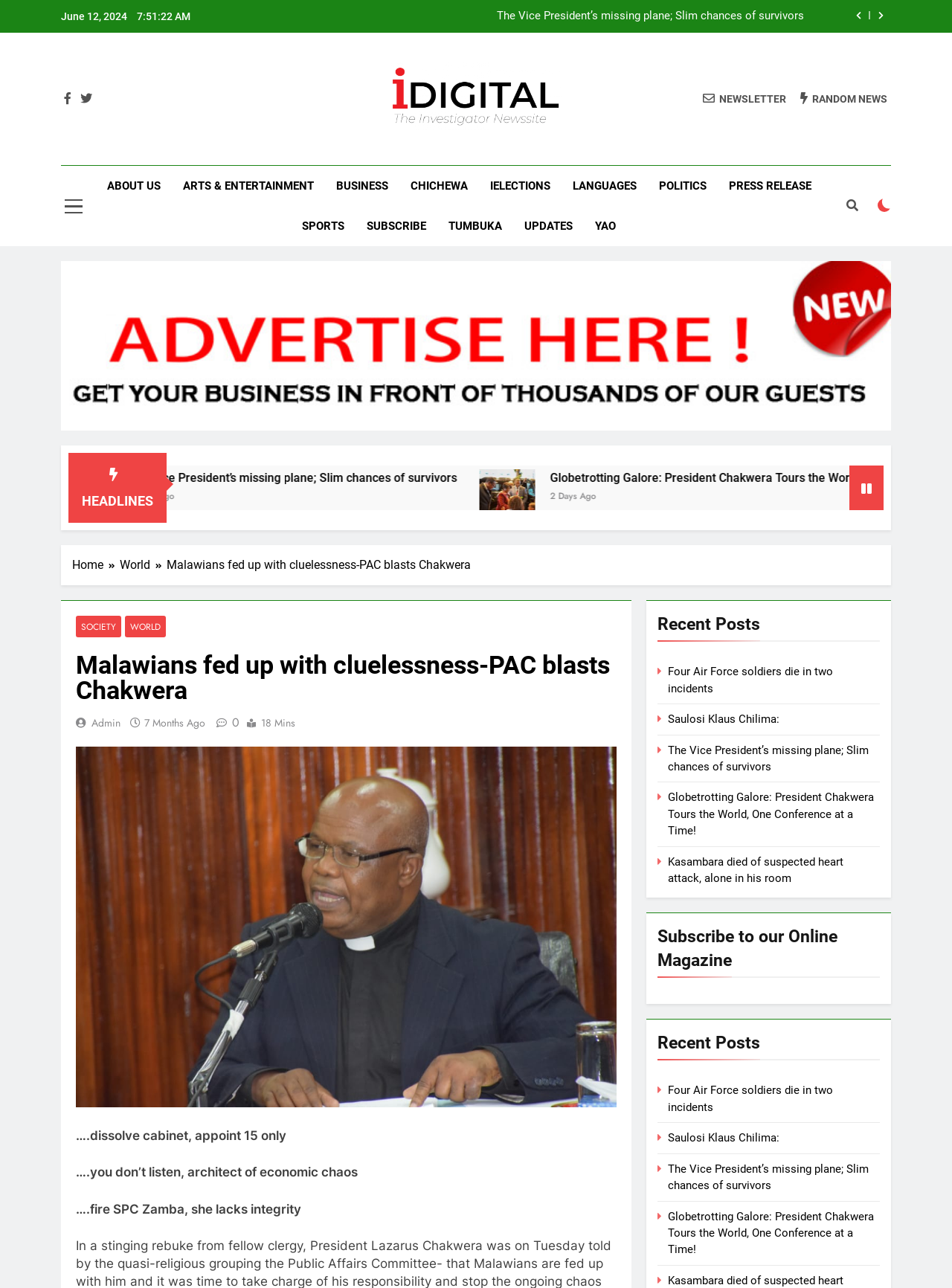Please extract the webpage's main title and generate its text content.

Malawians fed up with cluelessness-PAC blasts Chakwera